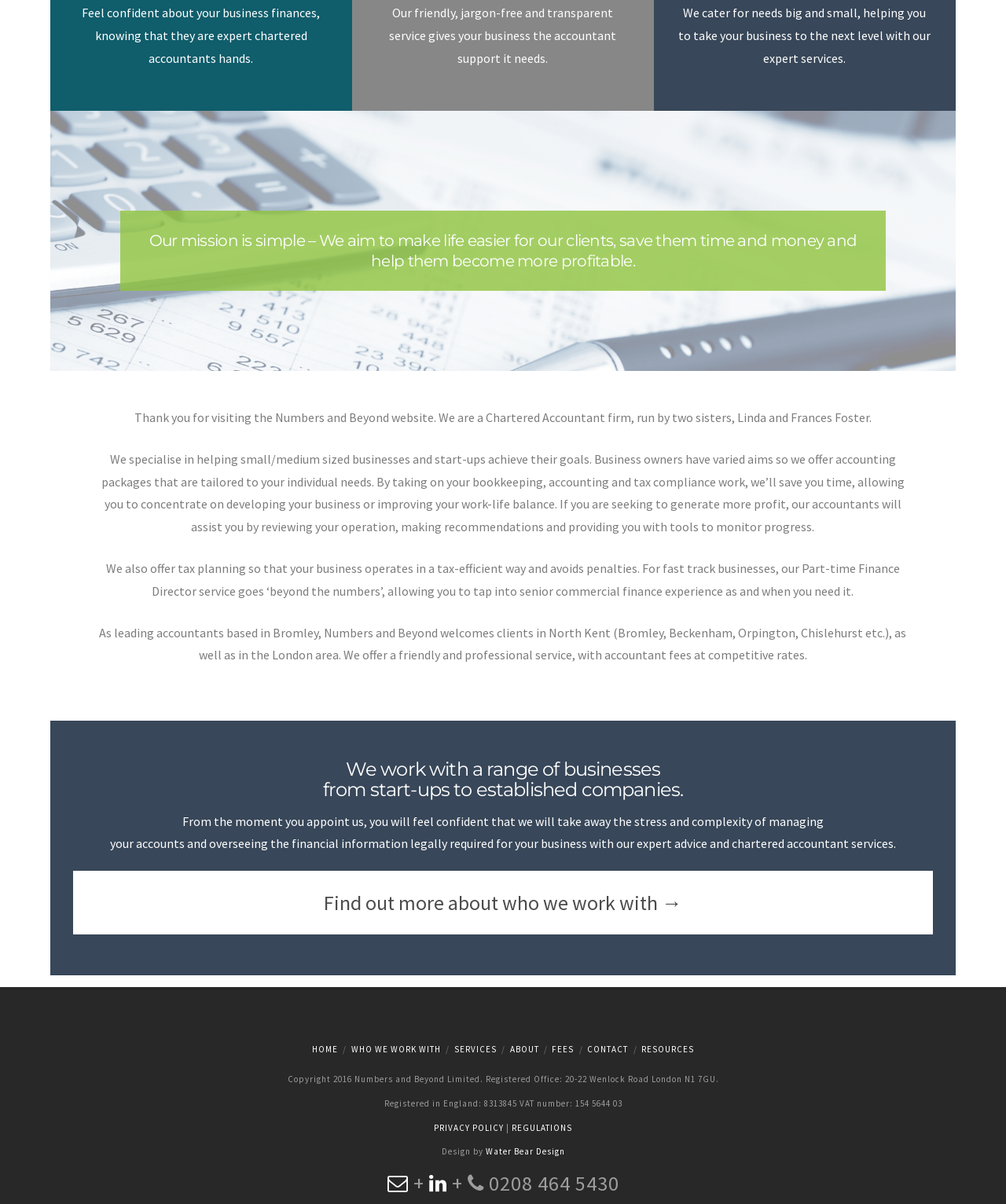Please determine the bounding box coordinates of the area that needs to be clicked to complete this task: 'Click SERVICES'. The coordinates must be four float numbers between 0 and 1, formatted as [left, top, right, bottom].

[0.451, 0.867, 0.493, 0.876]